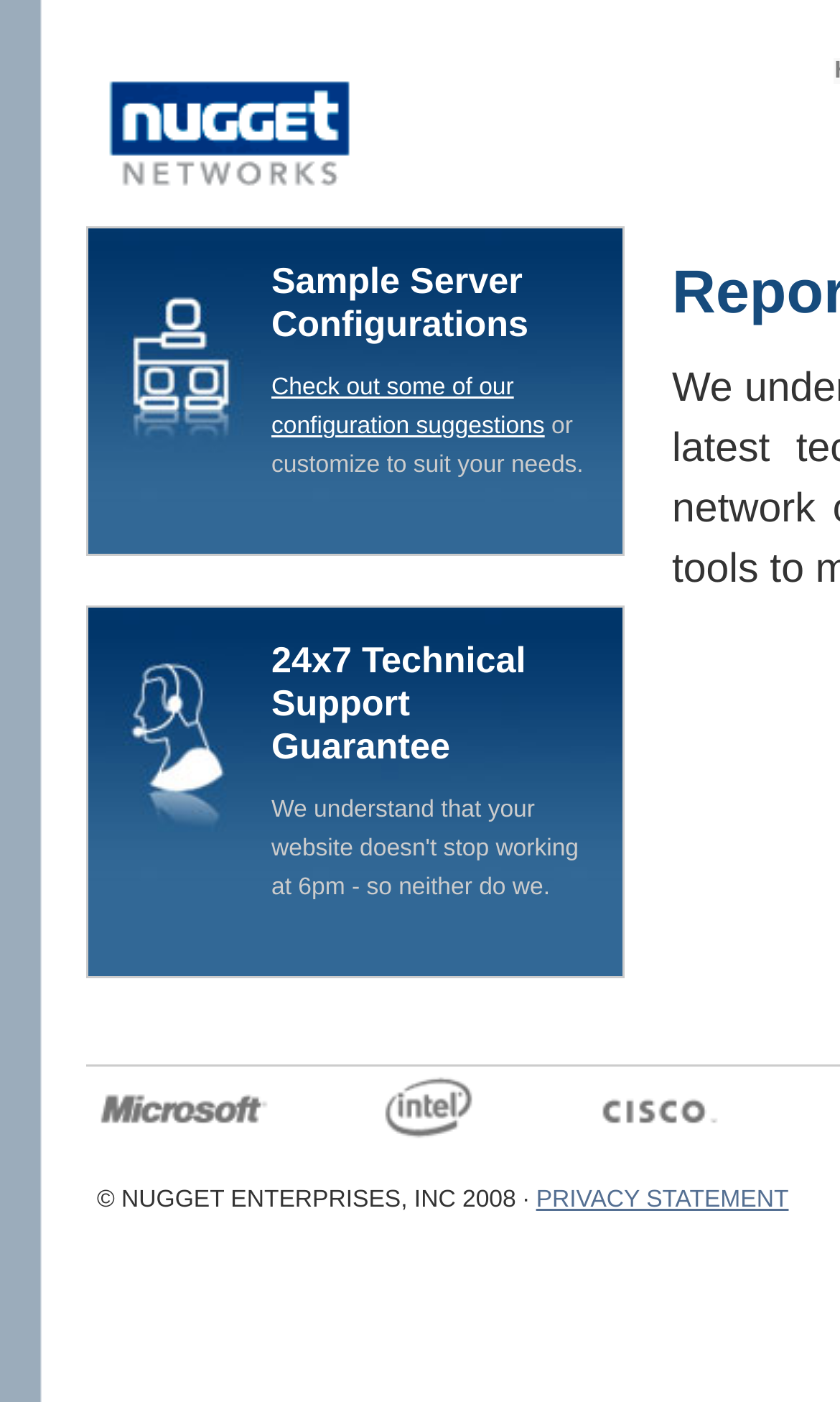What is the purpose of the link 'Check out some of our configuration suggestions'?
Using the image, answer in one word or phrase.

To view configuration suggestions